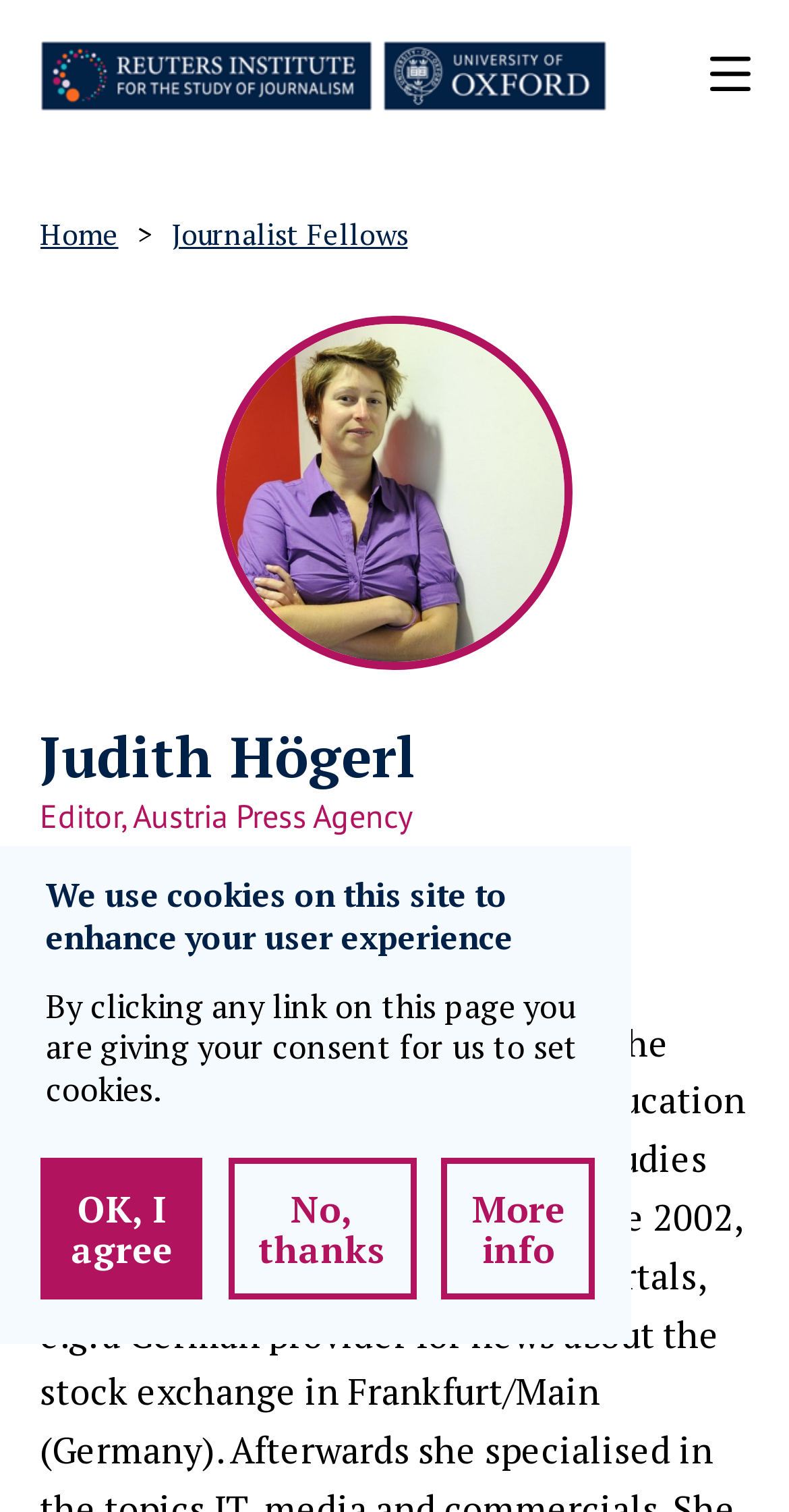Using the format (top-left x, top-left y, bottom-right x, bottom-right y), and given the element description, identify the bounding box coordinates within the screenshot: Class of 2010-11

[0.05, 0.57, 0.353, 0.597]